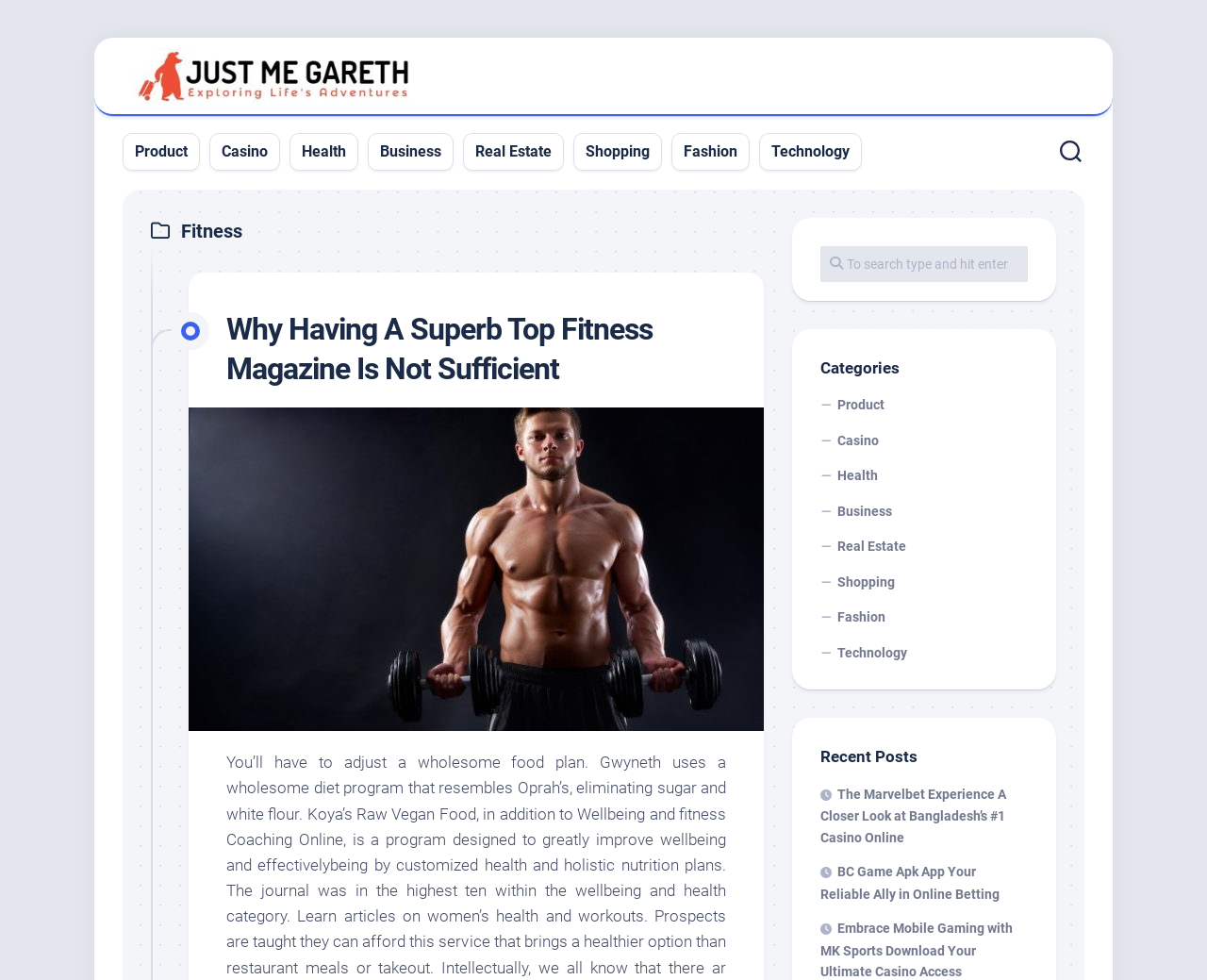Using the information in the image, give a detailed answer to the following question: How many categories are listed on the webpage?

The number of categories can be determined by counting the link elements with icons '' which are listed under the 'Categories' heading. There are 11 such link elements, indicating 11 categories.